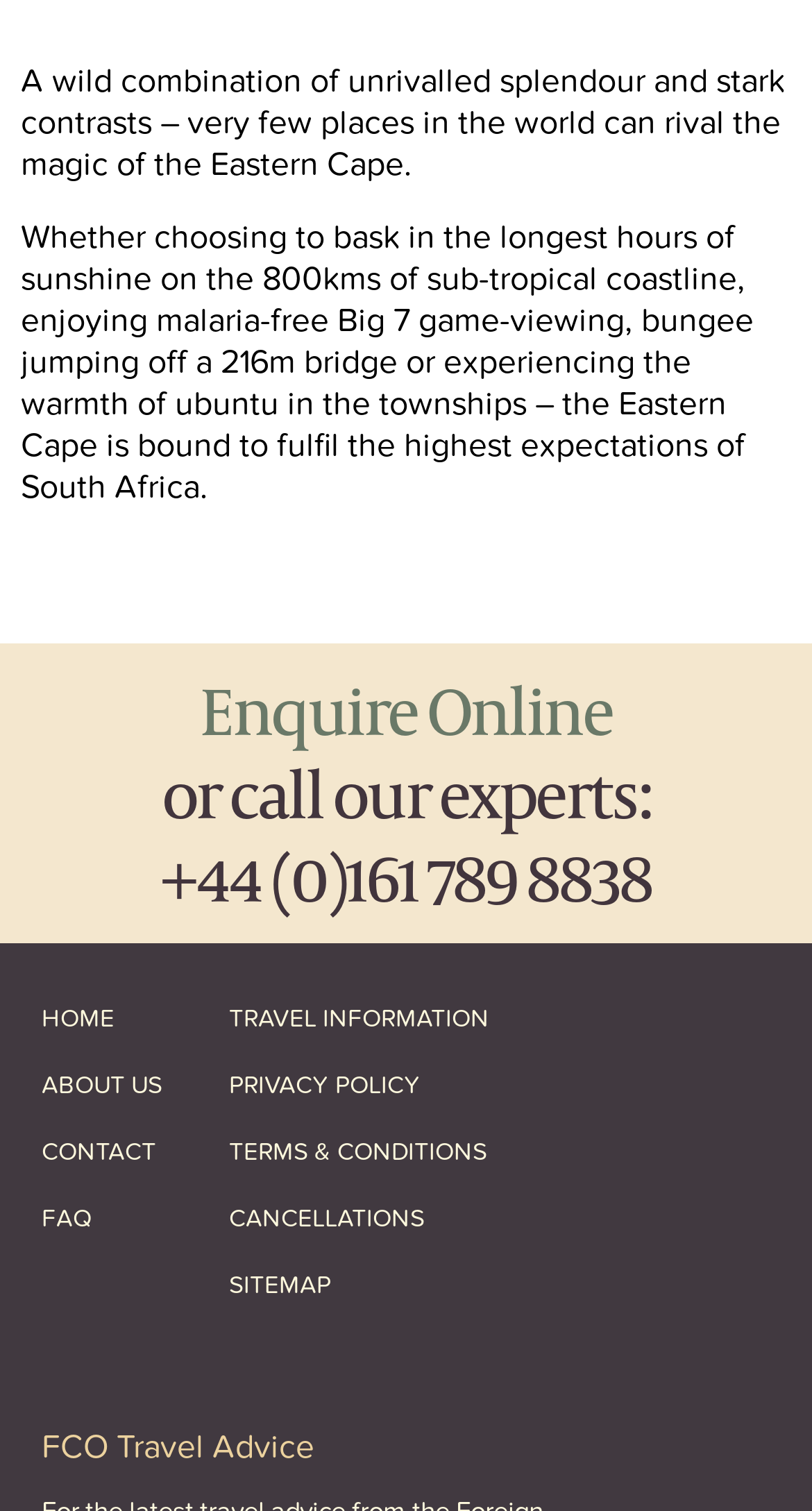Please indicate the bounding box coordinates of the element's region to be clicked to achieve the instruction: "Go to 'HOME'". Provide the coordinates as four float numbers between 0 and 1, i.e., [left, top, right, bottom].

[0.051, 0.651, 0.282, 0.695]